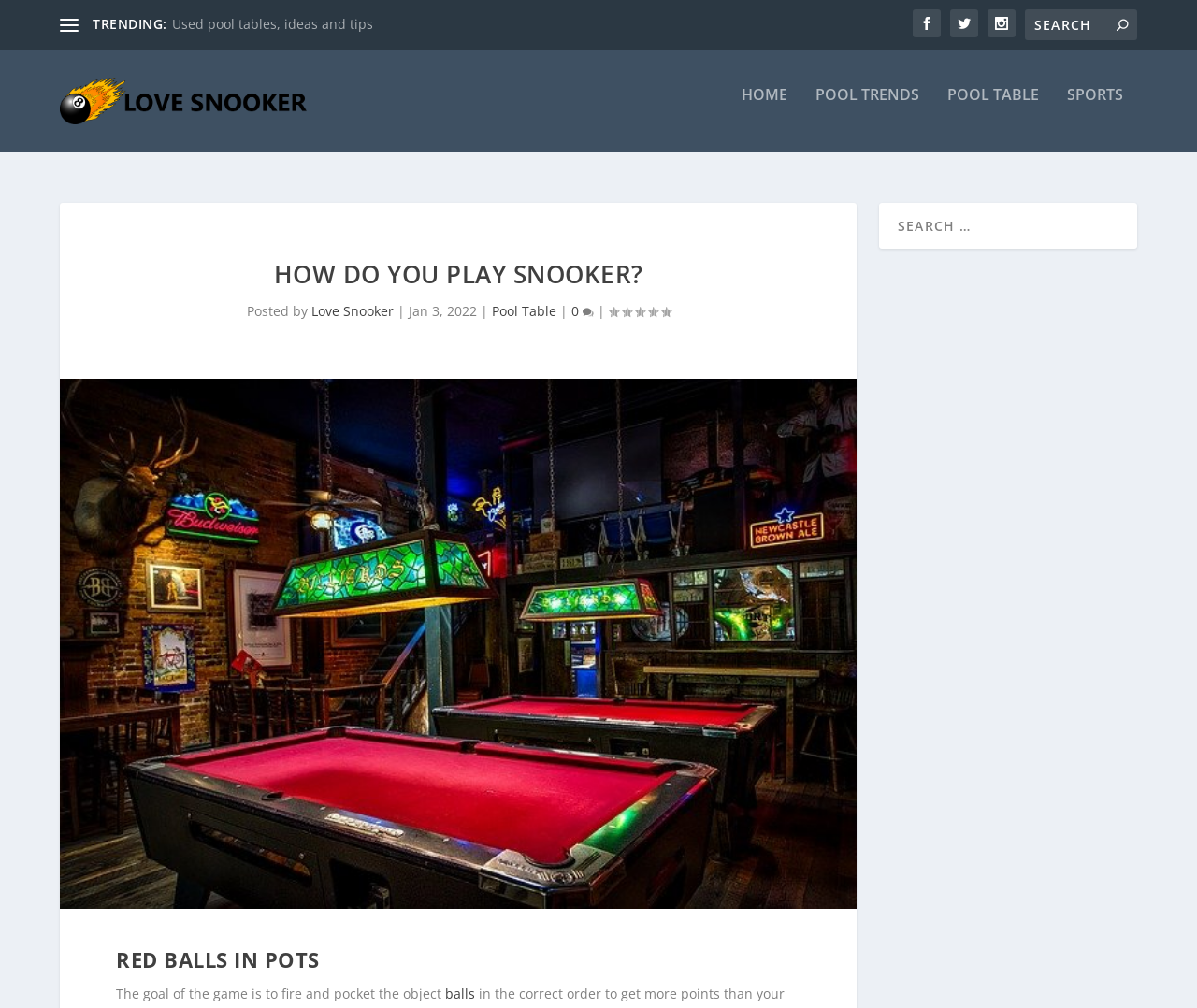Identify the bounding box coordinates of the area you need to click to perform the following instruction: "Go to home page".

[0.62, 0.099, 0.658, 0.164]